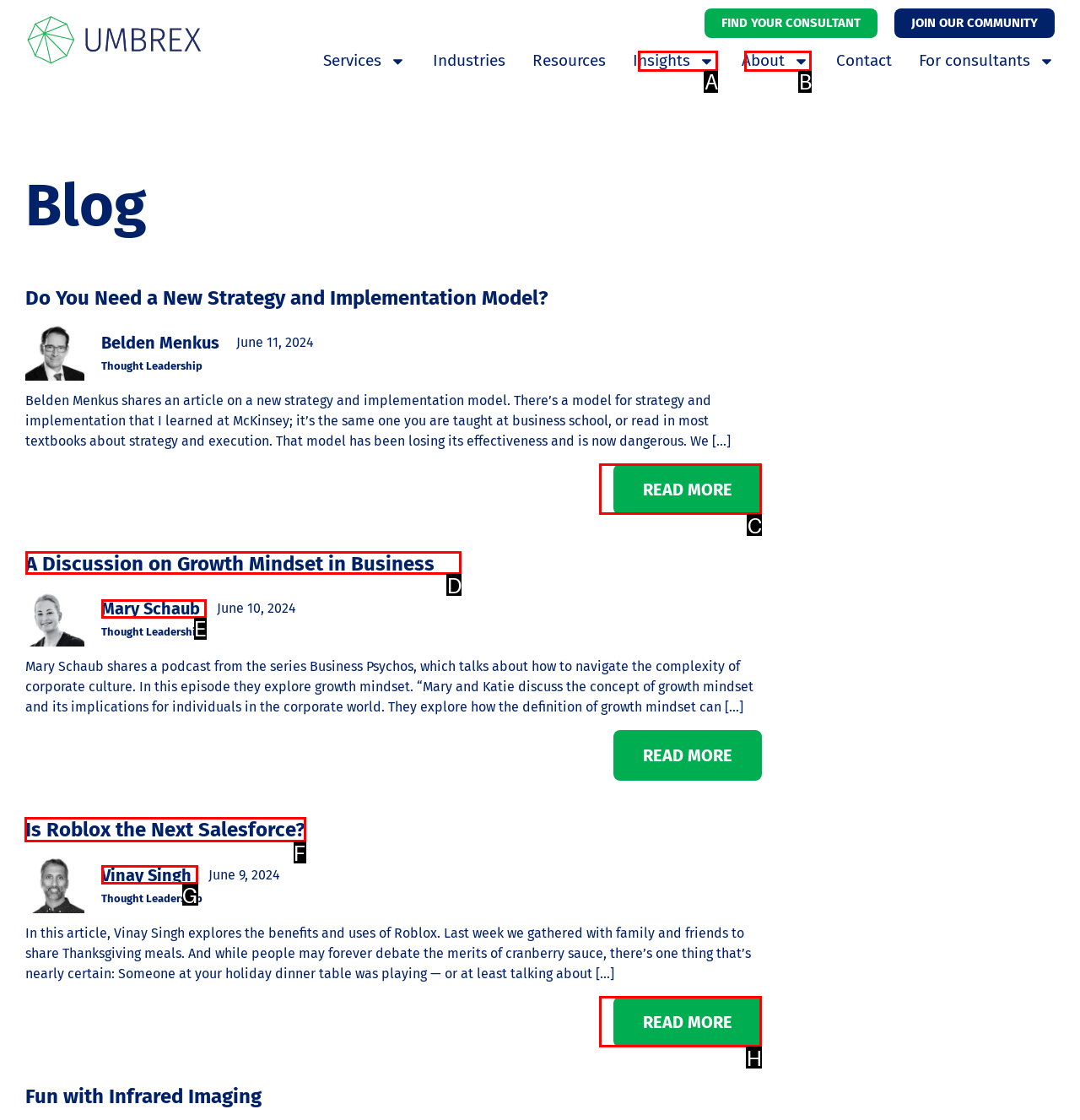Decide which letter you need to select to fulfill the task: Explore the article 'Is Roblox the Next Salesforce?'
Answer with the letter that matches the correct option directly.

F